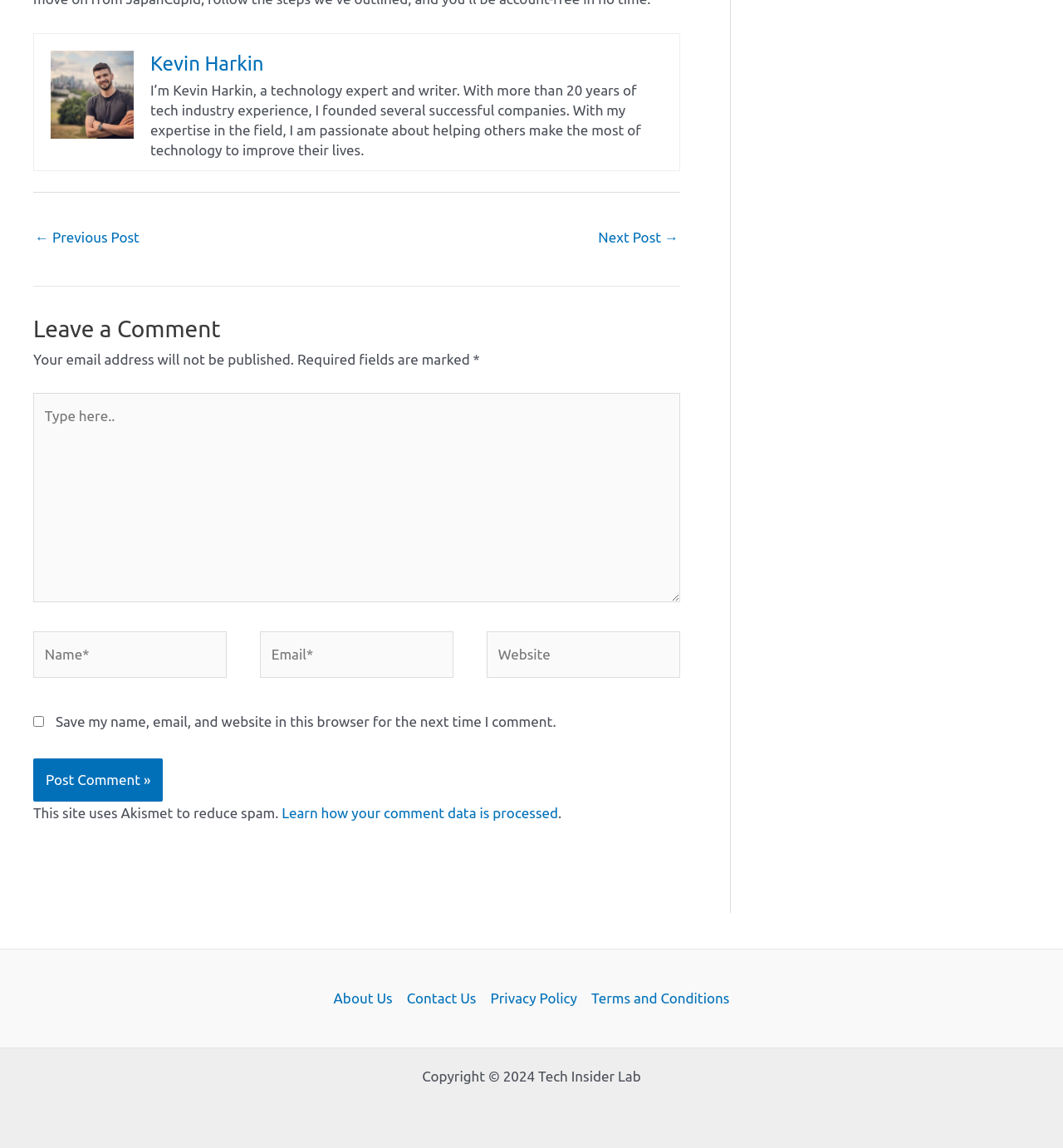Provide a brief response in the form of a single word or phrase:
What is the name of the company mentioned?

Tech Insider Lab